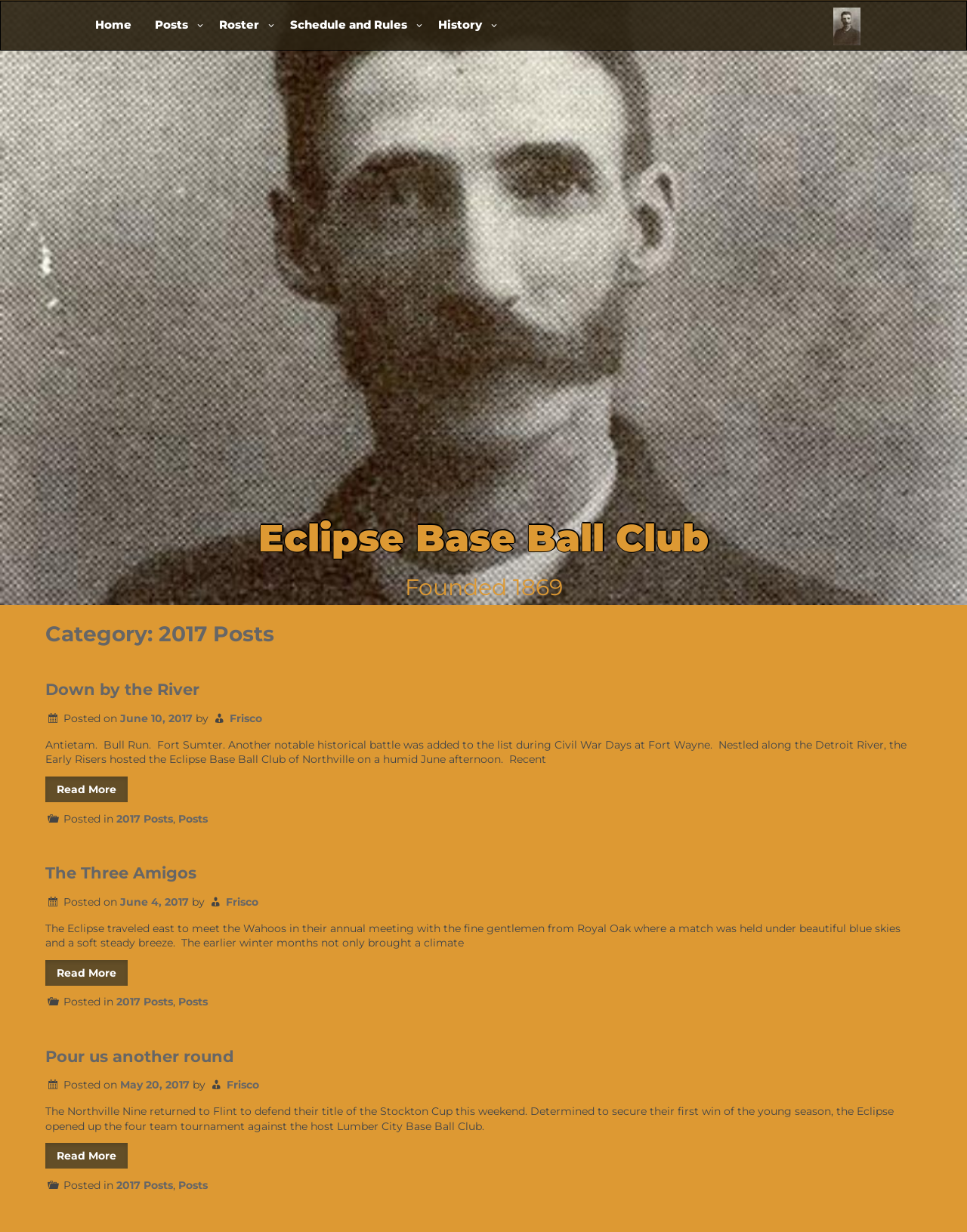Construct a thorough caption encompassing all aspects of the webpage.

The webpage is about the Eclipse Base Ball Club, specifically showcasing posts from 2017. At the top, there are five navigation links: "Home", "Posts", "Roster", "Schedule and Rules", and "History", aligned horizontally. To the right of these links, there is a link to the "Eclipse Base Ball Club" with an accompanying image.

Below the navigation links, there is a header that reads "Category: 2017 Posts". Underneath this header, there are three articles, each with a heading, a brief summary, and a "Read More" link. The articles are stacked vertically, with the most recent one at the top.

The first article is titled "Down by the River" and has a brief summary about a game played by the Eclipse Base Ball Club. The second article is titled "The Three Amigos" and describes a match between the Eclipse and the Wahoos. The third article is titled "Pour us another round" and talks about the Northville Nine defending their title of the Stockton Cup.

Each article has a footer section that indicates the category and tags of the post, with links to "2017 Posts" and "Posts". The webpage has a clean and organized layout, making it easy to navigate and read the articles.